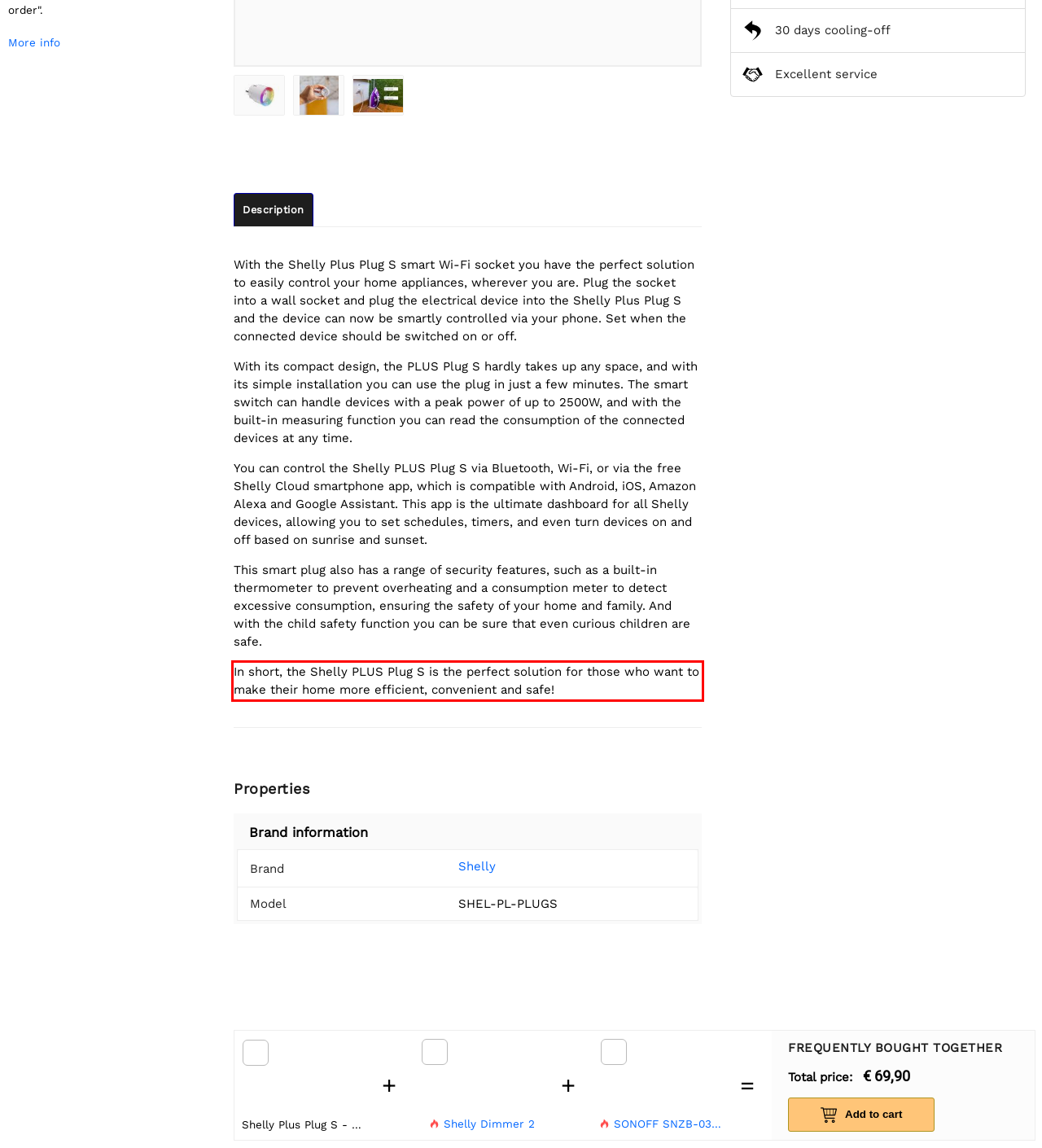Please perform OCR on the UI element surrounded by the red bounding box in the given webpage screenshot and extract its text content.

In short, the Shelly PLUS Plug S is the perfect solution for those who want to make their home more efficient, convenient and safe!